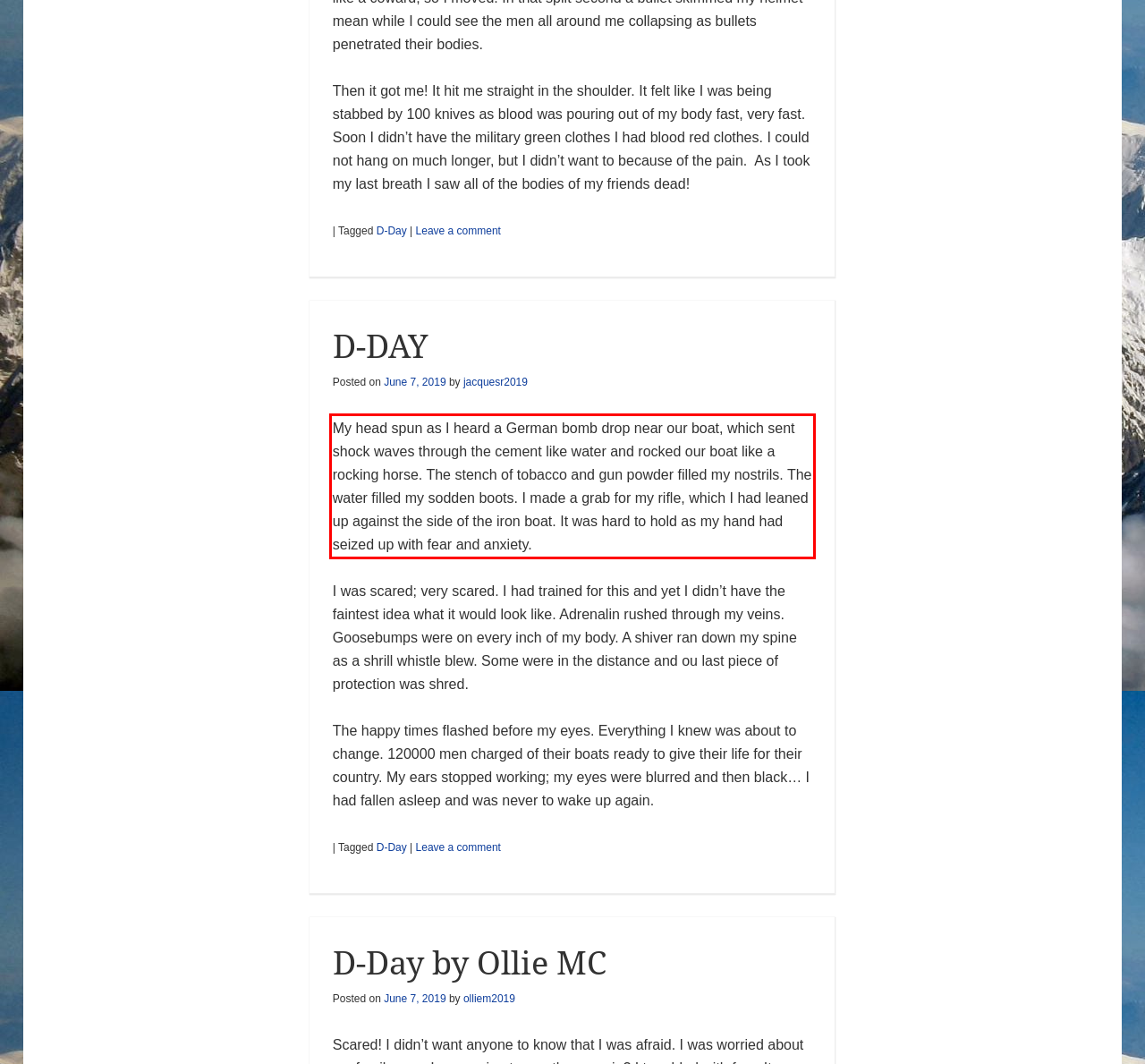Please identify and extract the text content from the UI element encased in a red bounding box on the provided webpage screenshot.

My head spun as I heard a German bomb drop near our boat, which sent shock waves through the cement like water and rocked our boat like a rocking horse. The stench of tobacco and gun powder filled my nostrils. The water filled my sodden boots. I made a grab for my rifle, which I had leaned up against the side of the iron boat. It was hard to hold as my hand had seized up with fear and anxiety.